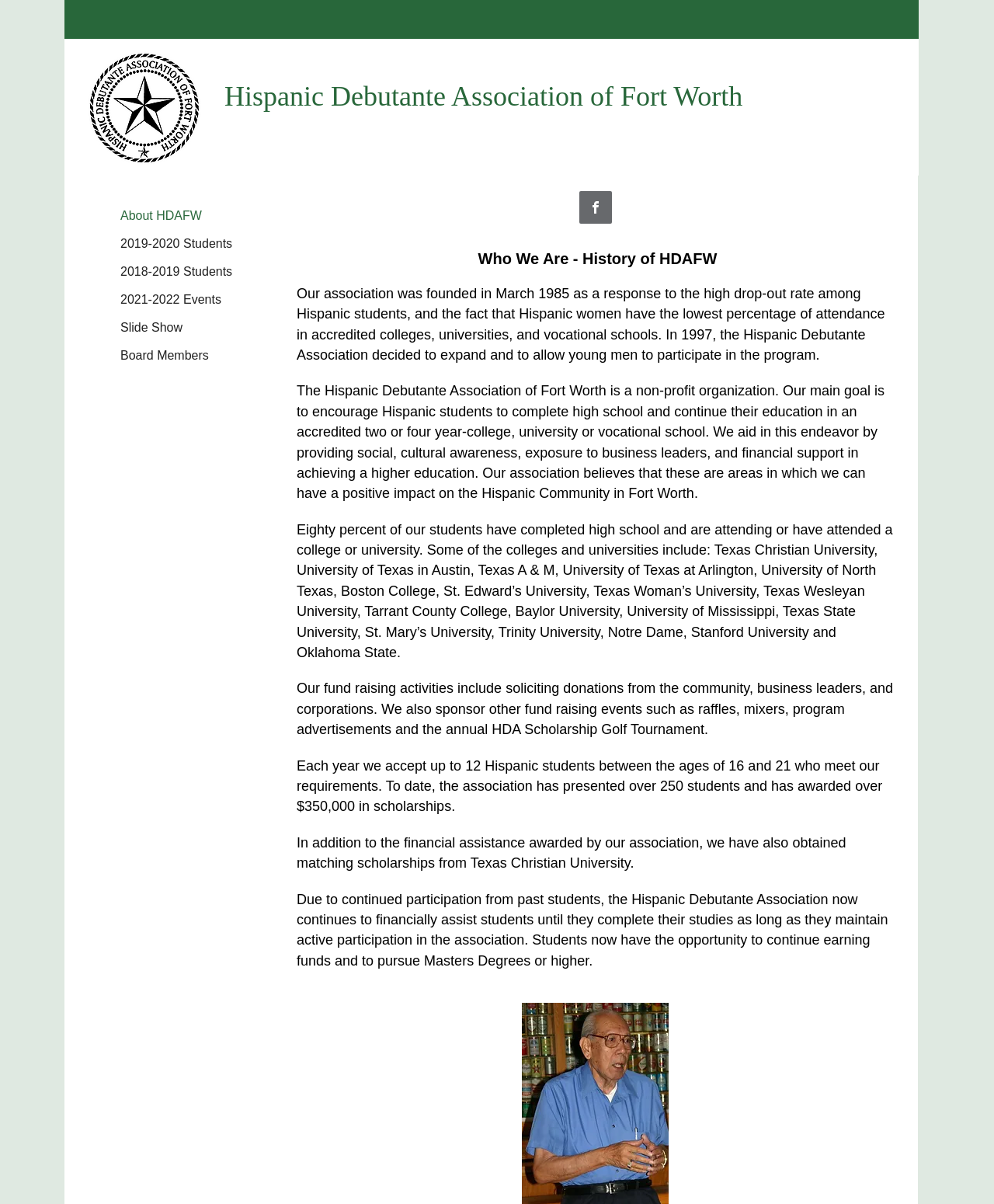Give a short answer using one word or phrase for the question:
What is the main goal of the organization?

To encourage Hispanic students to complete high school and continue their education